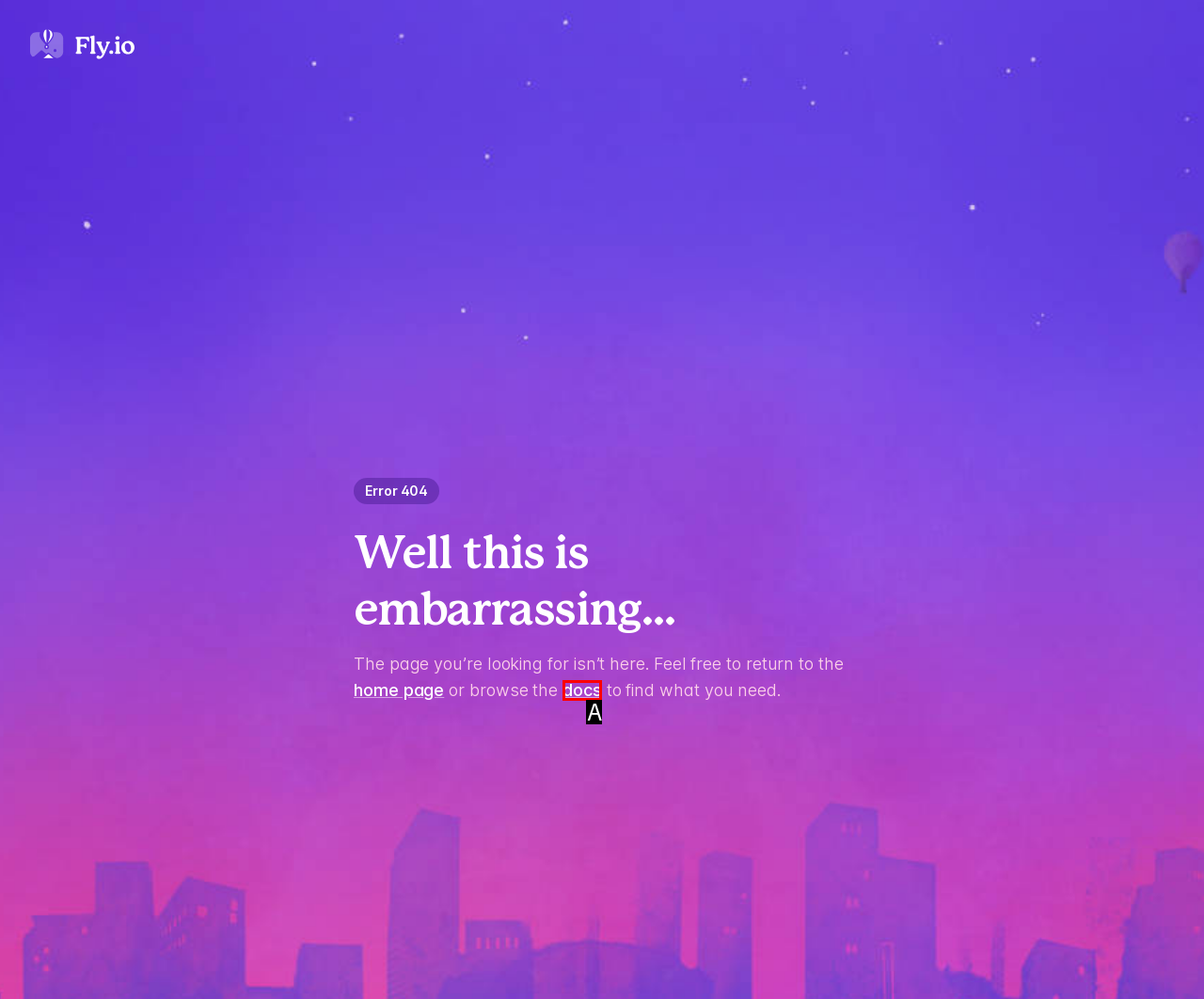Select the letter that corresponds to this element description: Whats-Happening
Answer with the letter of the correct option directly.

None